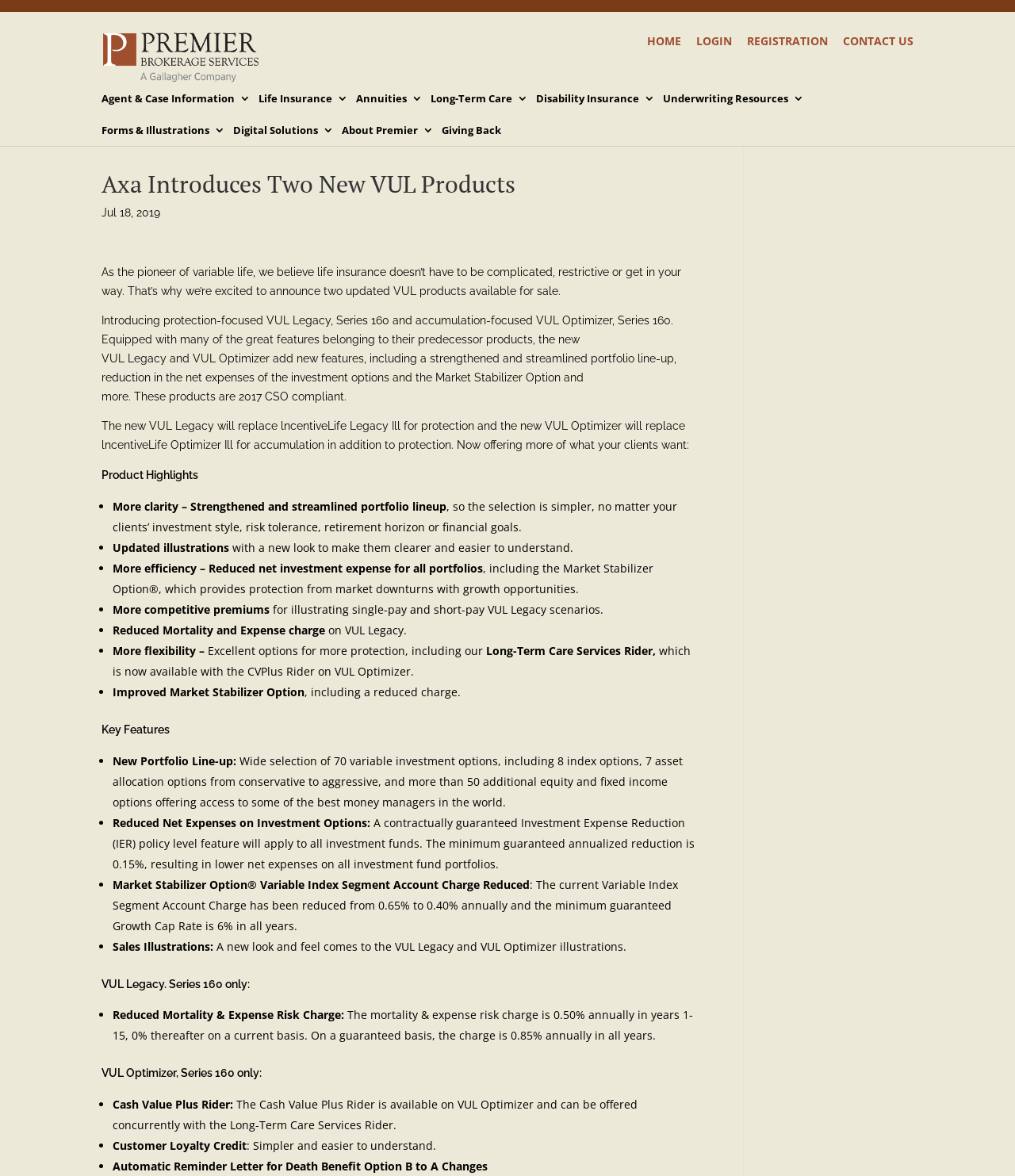Determine the bounding box of the UI component based on this description: "parent_node: HOME". The bounding box coordinates should be four float values between 0 and 1, i.e., [left, top, right, bottom].

[0.1, 0.041, 0.257, 0.054]